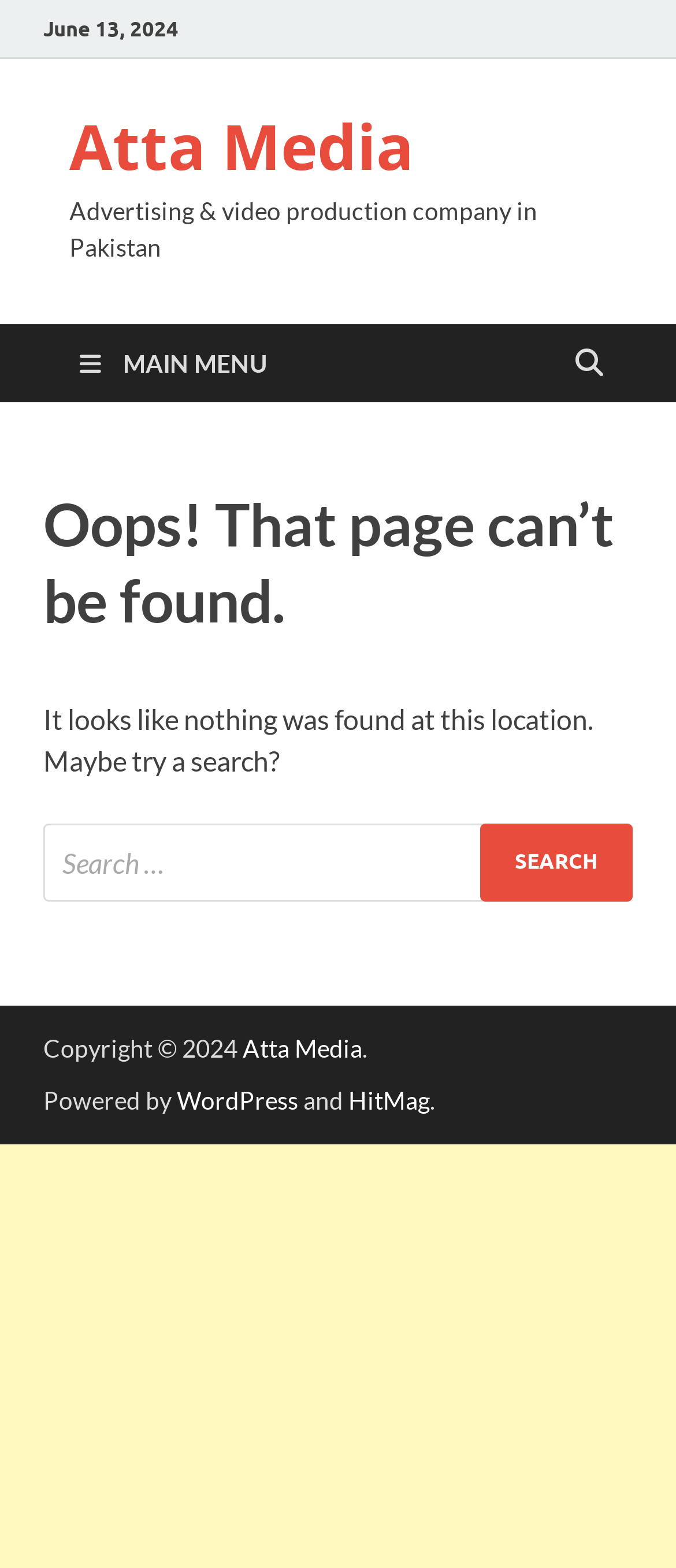Find the bounding box of the web element that fits this description: "parent_node: Search for: value="Search"".

[0.71, 0.525, 0.936, 0.575]